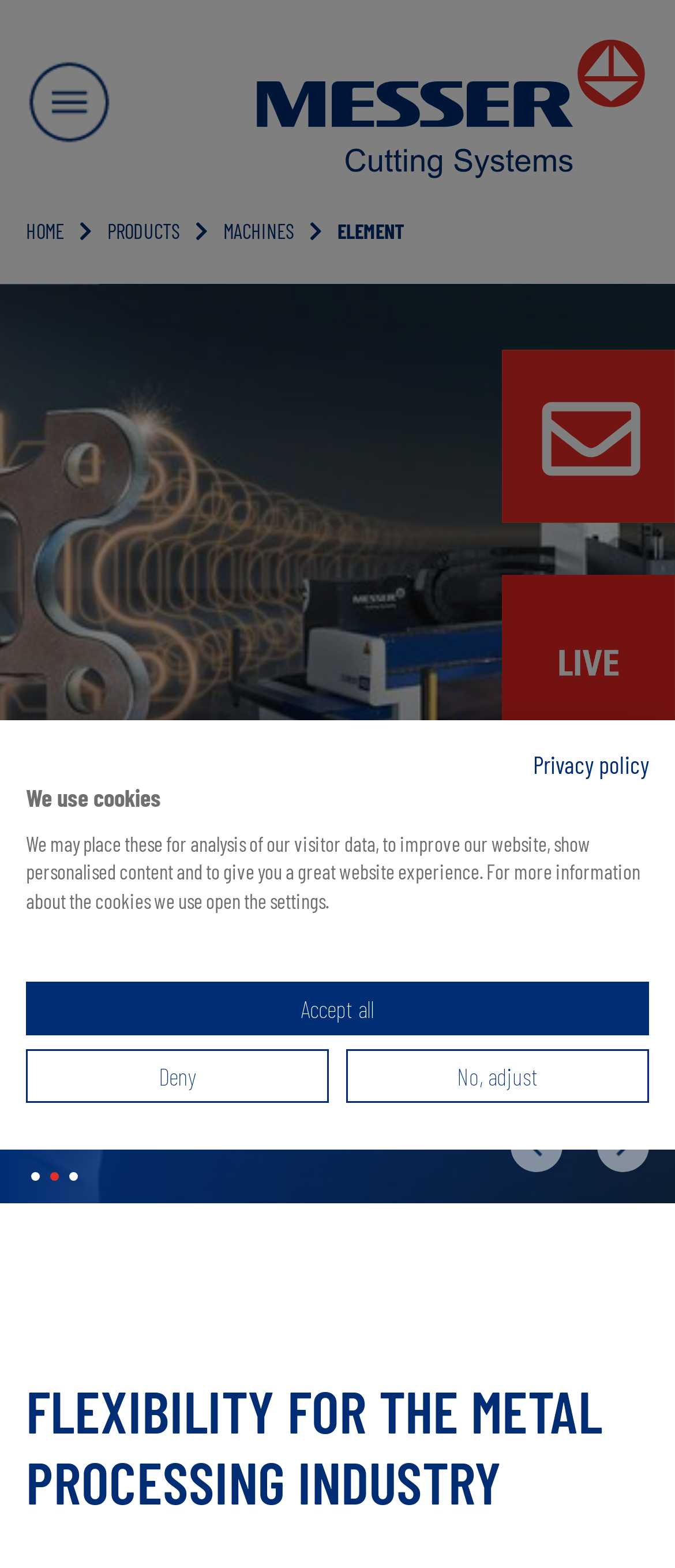Determine the bounding box for the HTML element described here: "No, adjust". The coordinates should be given as [left, top, right, bottom] with each number being a float between 0 and 1.

[0.513, 0.669, 0.962, 0.703]